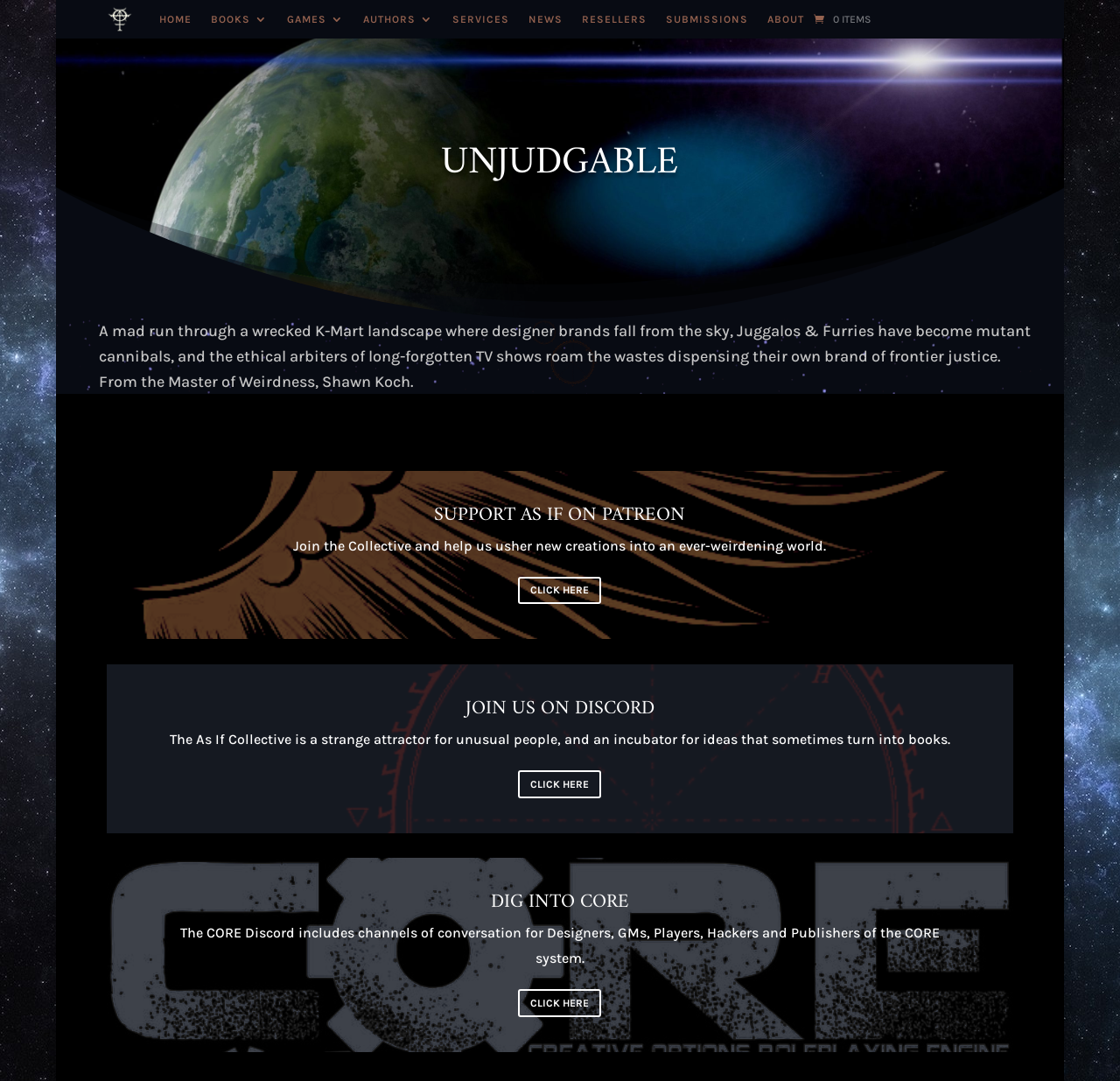What is the name of the book described?
Refer to the image and provide a one-word or short phrase answer.

Unjudgable